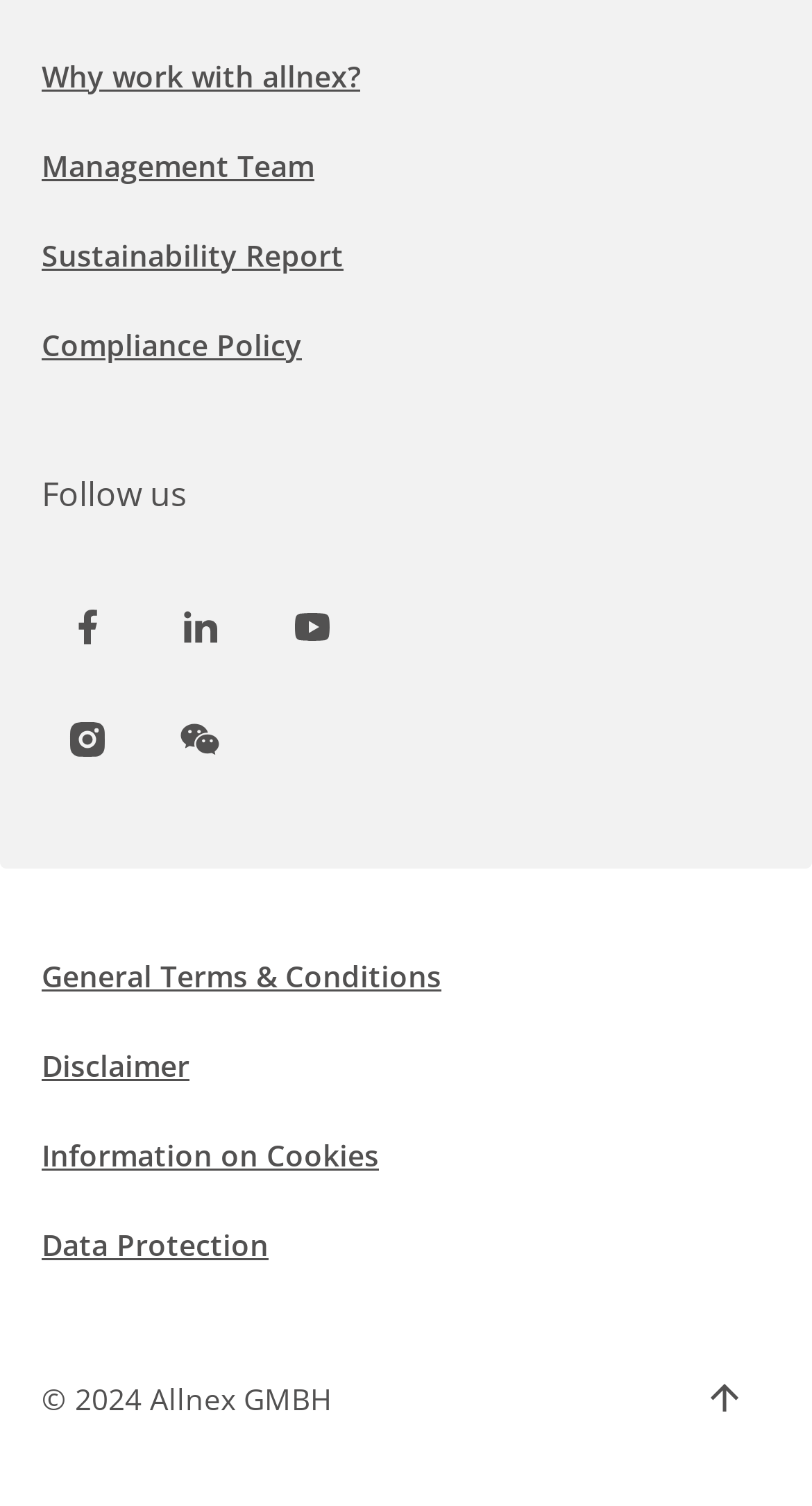Determine the coordinates of the bounding box that should be clicked to complete the instruction: "visit the page of link 947". The coordinates should be represented by four float numbers between 0 and 1: [left, top, right, bottom].

None